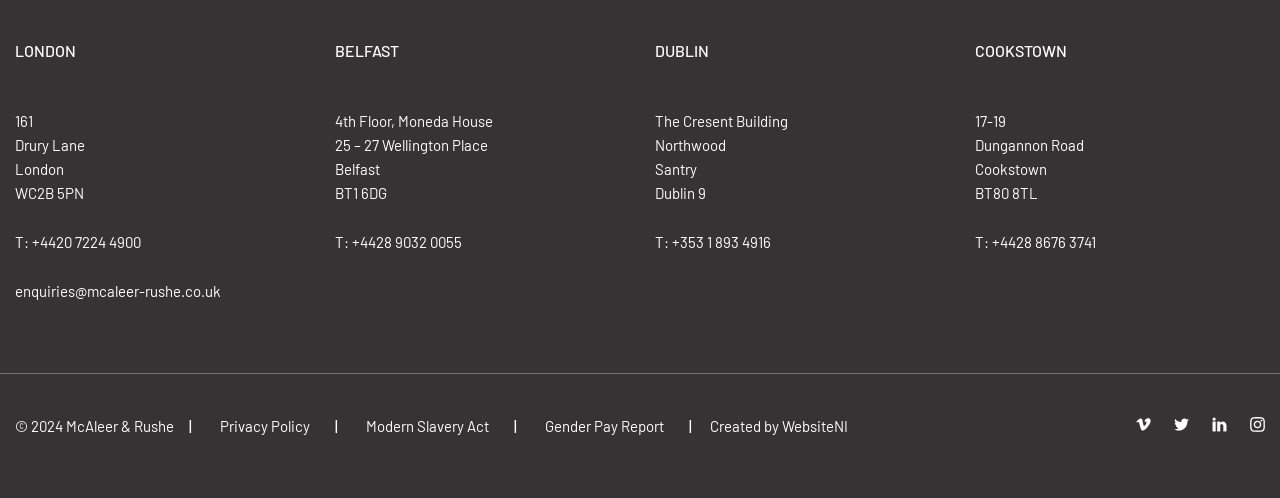Find the bounding box coordinates of the clickable area required to complete the following action: "Call the Dublin office".

[0.525, 0.468, 0.602, 0.504]